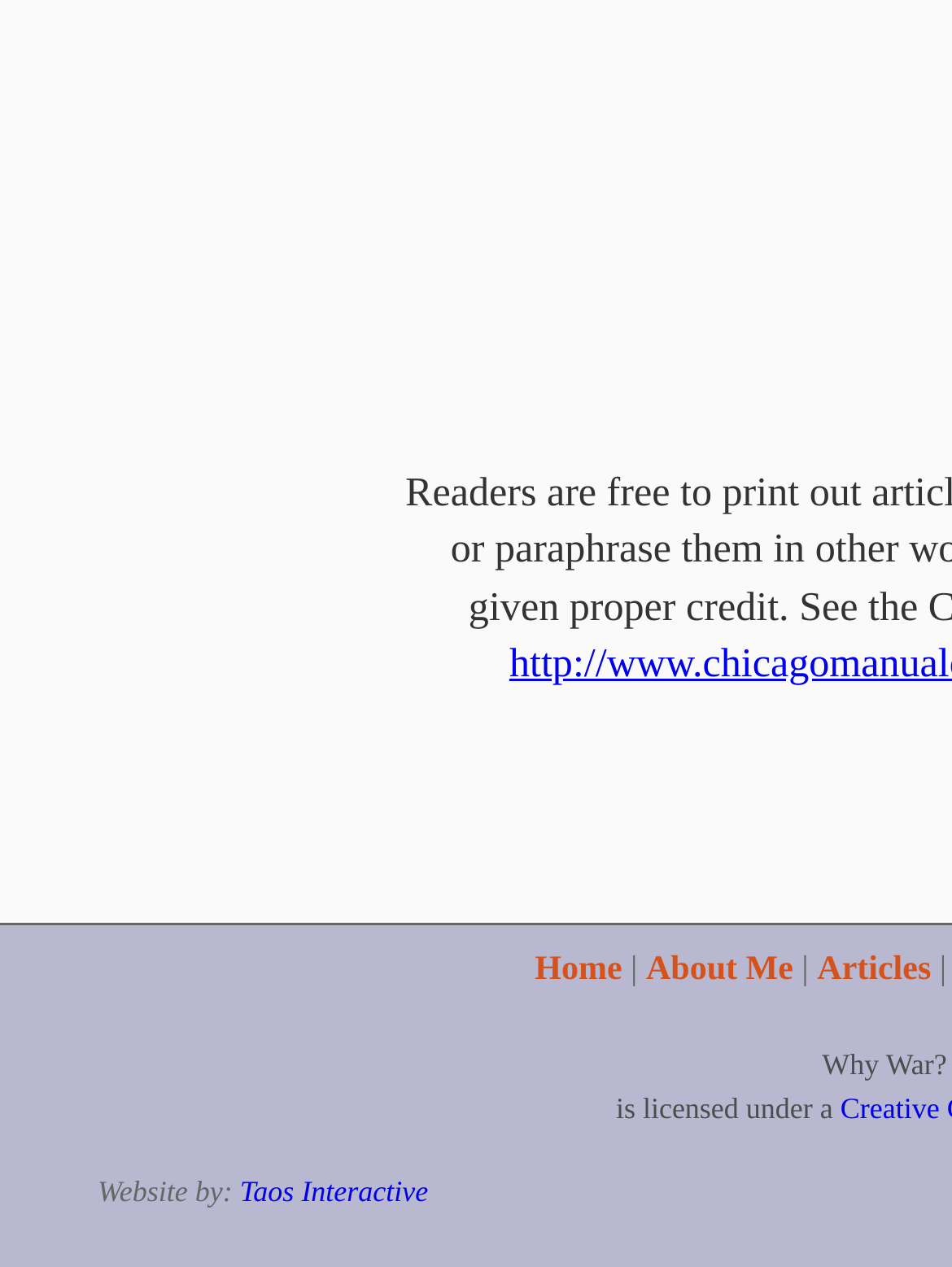Please find the bounding box for the following UI element description. Provide the coordinates in (top-left x, top-left y, bottom-right x, bottom-right y) format, with values between 0 and 1: Home

[0.562, 0.752, 0.653, 0.781]